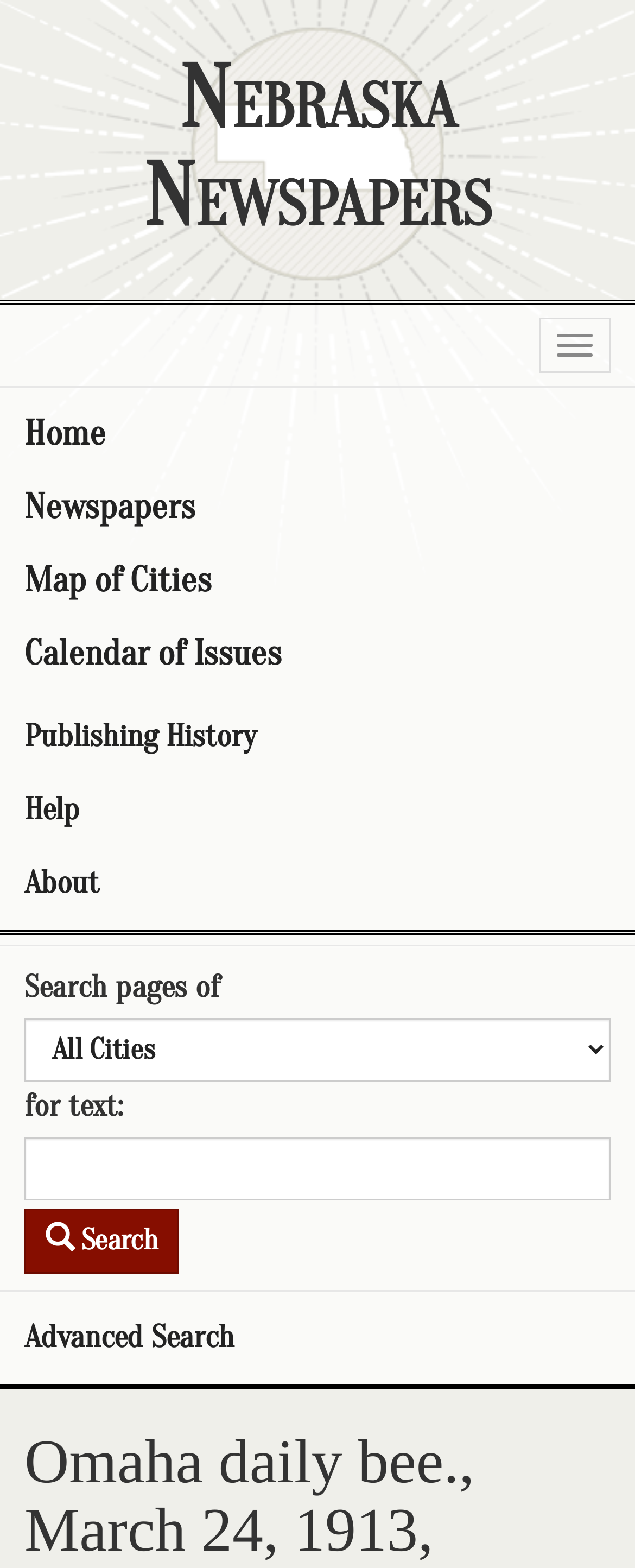What is the name of the newspaper on this page?
Please provide a comprehensive and detailed answer to the question.

I found the answer by looking at the top of the webpage, where it says 'Omaha daily bee. (Omaha [Neb.]) 187?-1922, March 24, 1913, EXTRA, Image 1 « Nebraska Newspapers'.